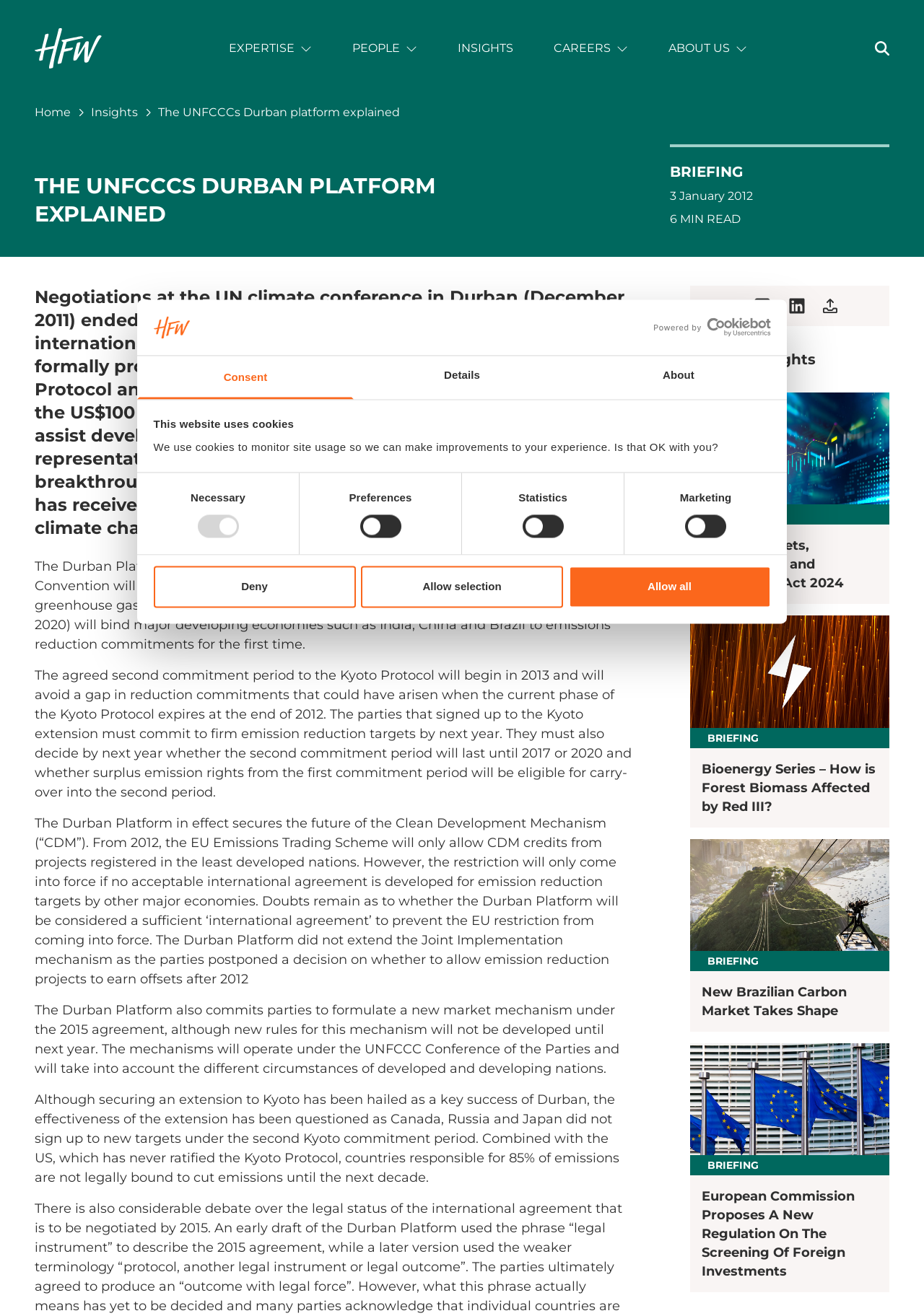Please reply with a single word or brief phrase to the question: 
What is the purpose of the Green Climate Fund?

To assist developing nations